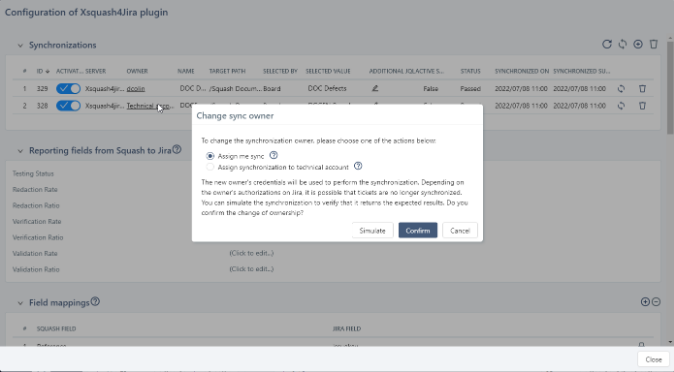Give a detailed account of the elements present in the image.

The image depicts a user interface dialog labeled "Change sync owner" as part of the configuration for the Xsquash4Jira plugin. The dialog prompts the user to select one of two options for changing the synchronization owner. The first option is to "Assign me" as the new owner, while the second option allows the user to assign synchronization to a technical account. 

Instructions are provided at the top, explaining that the new owner's credentials will be used for the synchronization. Additionally, a note adds that it is possible for this change to impact synchronization if the new owner's authorizations on Jira do not permit it. There is also a feature to simulate the synchronization, helping the user to verify that the expected results will be achieved before confirming the change. 

The interface includes actionable buttons for "Simulate," "Confirm," and "Cancel" to manage this process effectively. The overall look is clean and professional, aligning with the functionalities aimed at improving project management and integration between Squash TM and Jira systems.